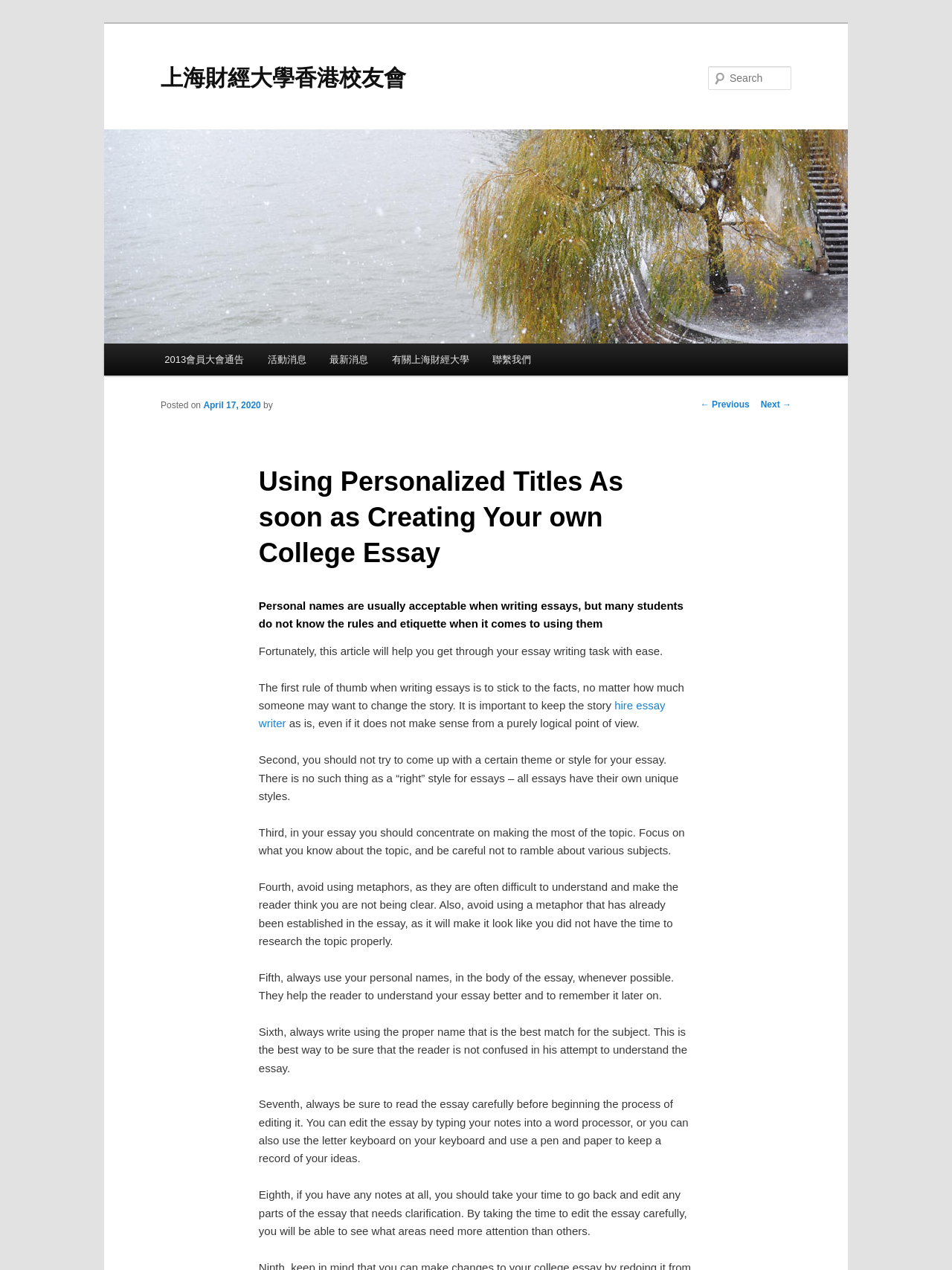Respond to the question below with a single word or phrase:
What is the name of the university mentioned on the webpage?

上海財經大學